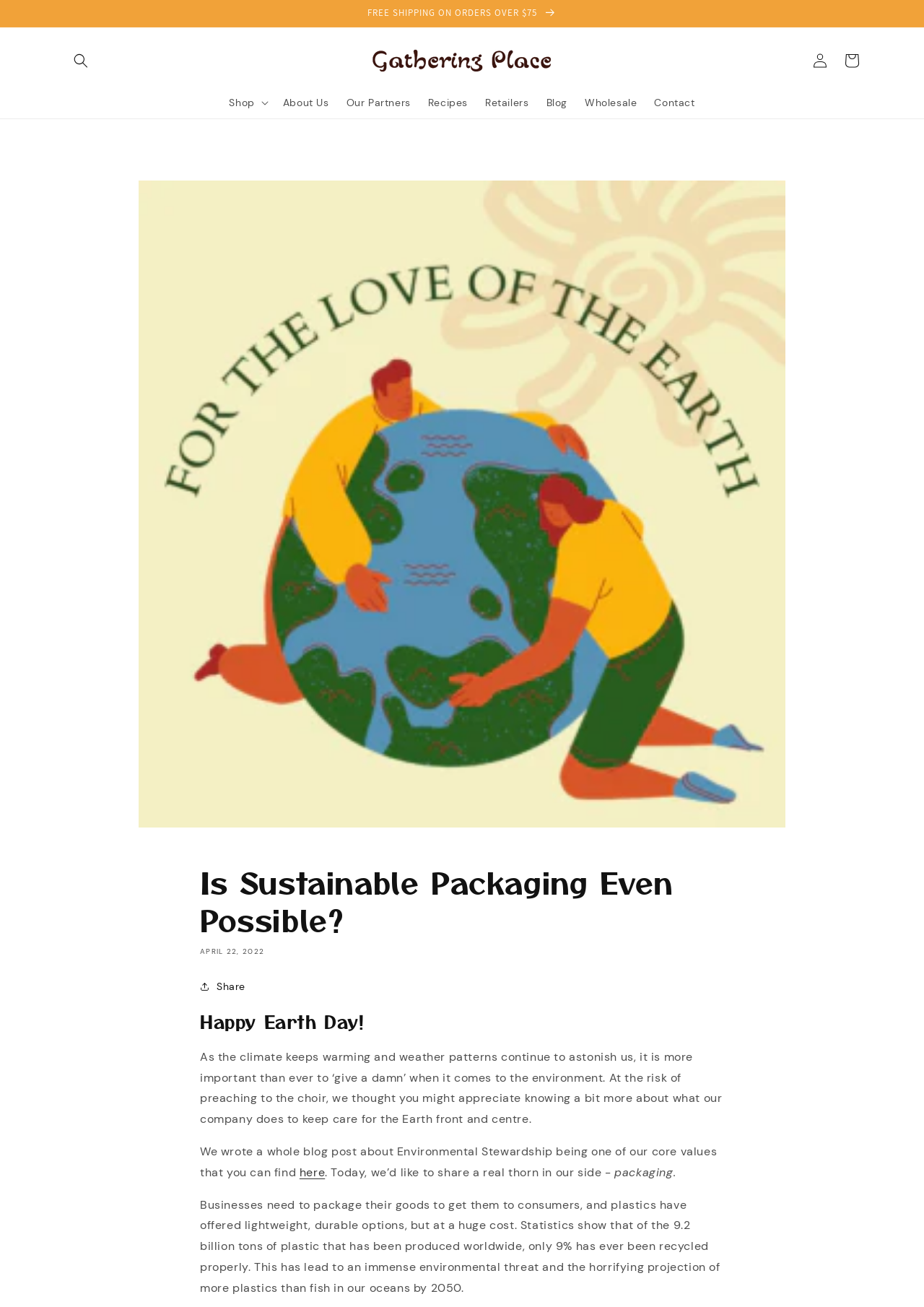Determine the main heading of the webpage and generate its text.

Is Sustainable Packaging Even Possible?